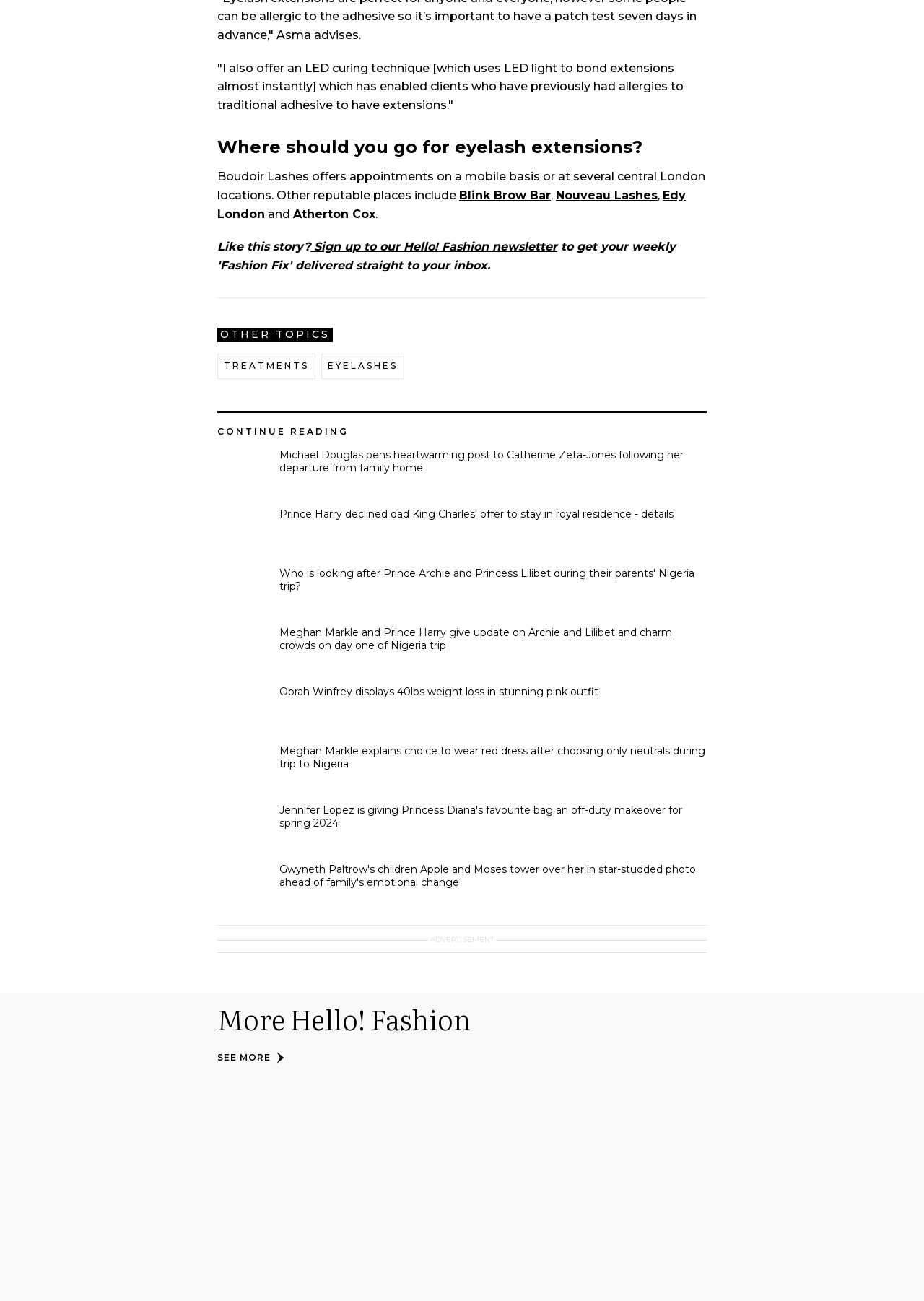Respond with a single word or phrase:
How many links are there in the 'OTHER TOPICS' section?

2